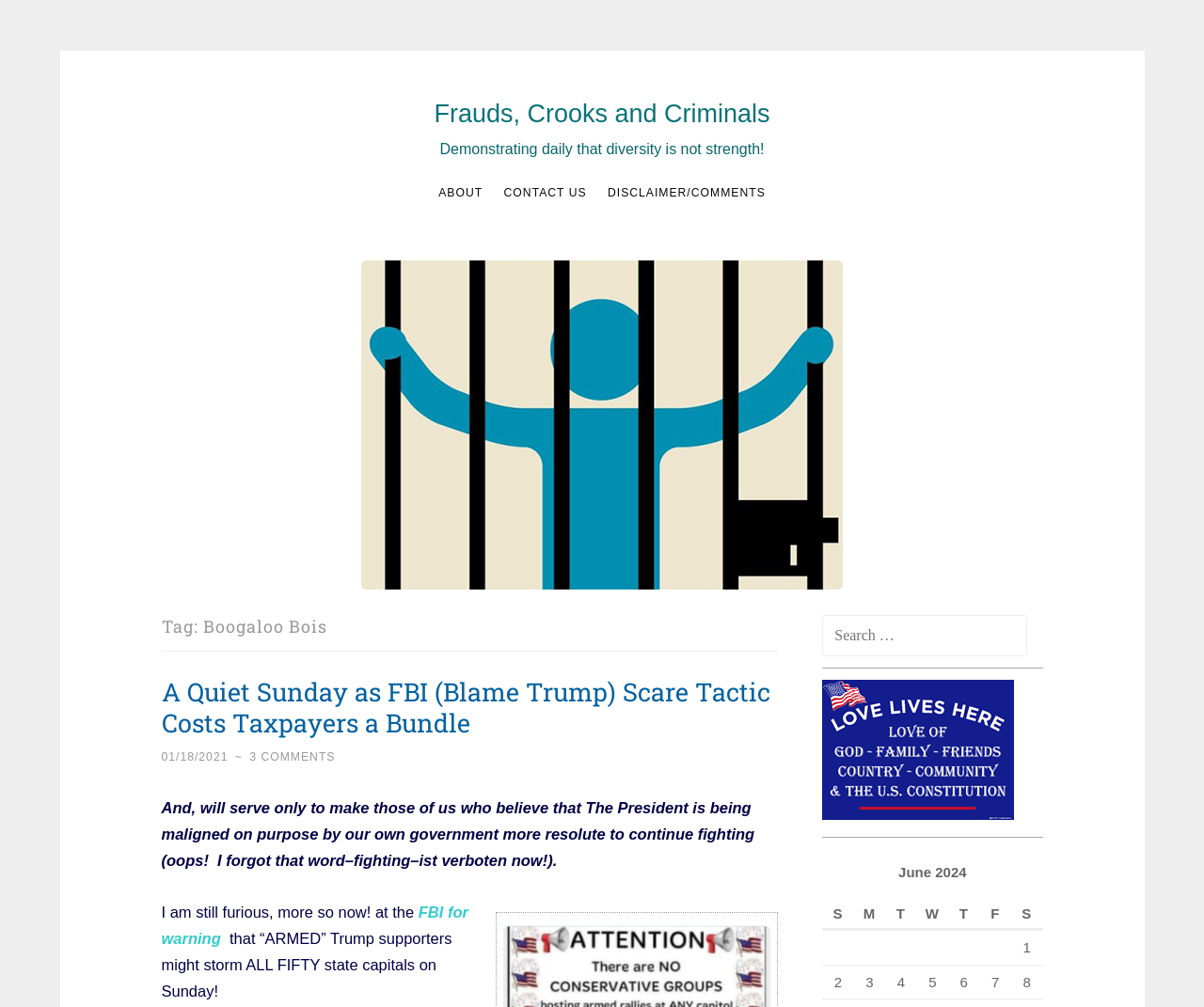Given the element description 01/18/202101/18/2021, predict the bounding box coordinates for the UI element in the webpage screenshot. The format should be (top-left x, top-left y, bottom-right x, bottom-right y), and the values should be between 0 and 1.

[0.134, 0.745, 0.189, 0.758]